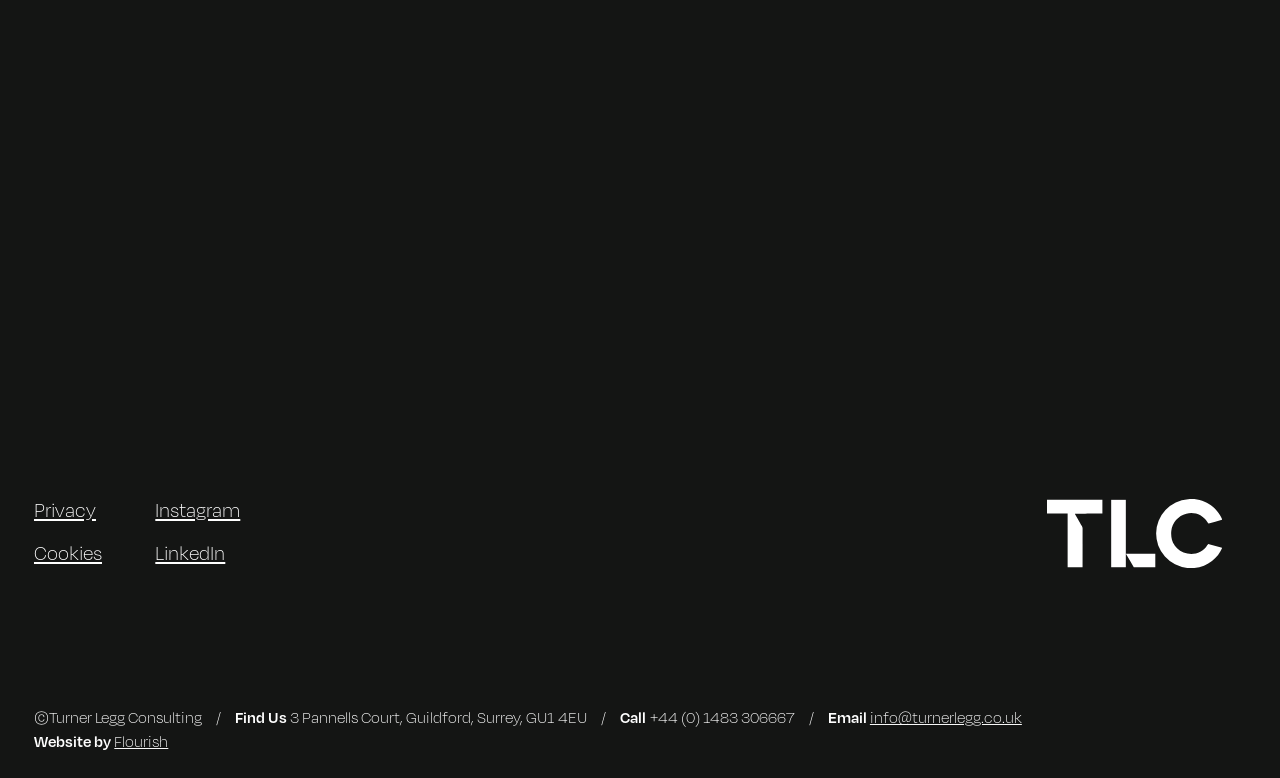Specify the bounding box coordinates of the area to click in order to follow the given instruction: "Check Privacy policy."

[0.027, 0.637, 0.075, 0.67]